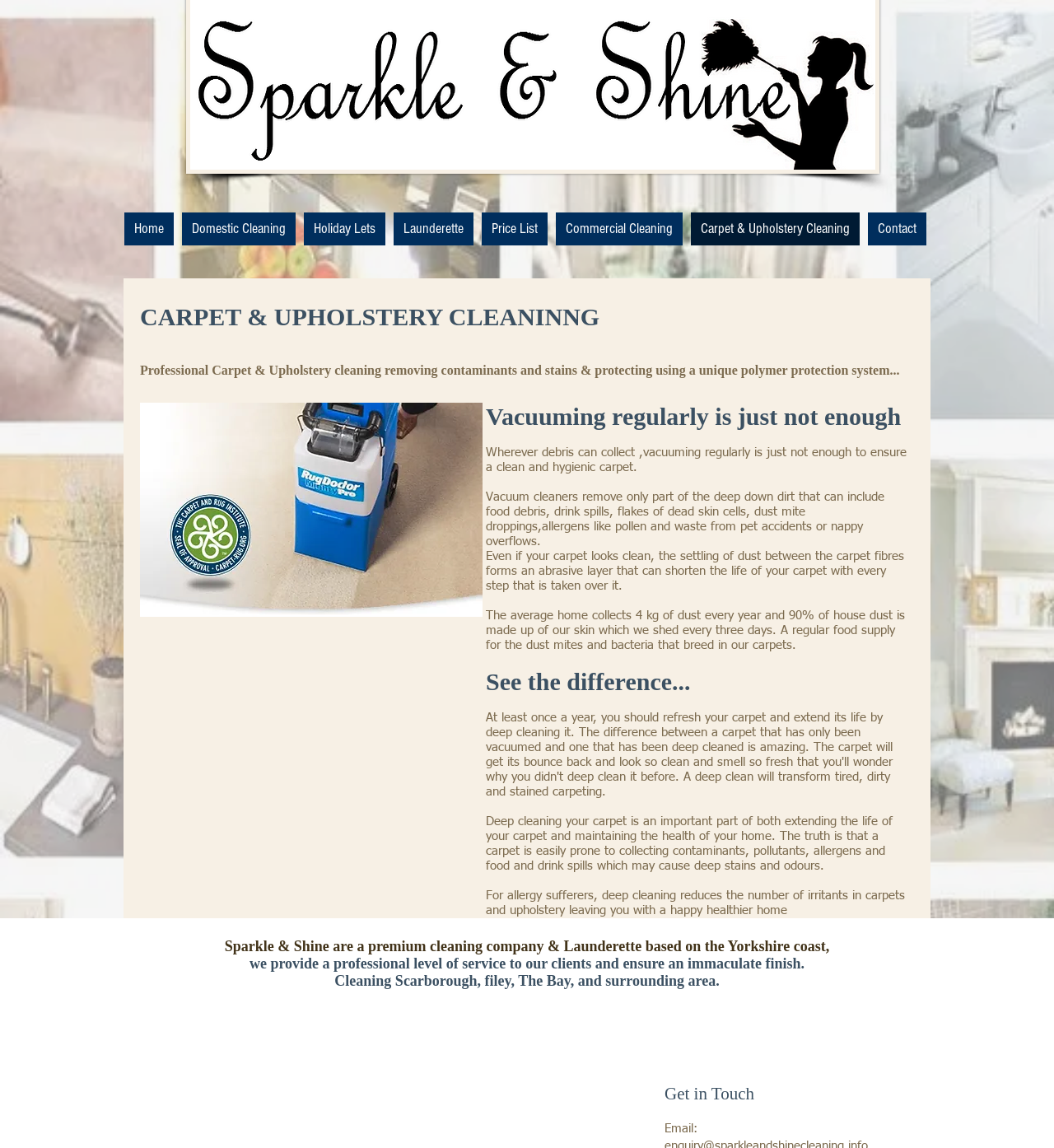Explain the webpage's design and content in an elaborate manner.

The webpage is about Sparkle and Shine, a cleaning company that provides professional carpet and upholstery cleaning services in Filey, Scarborough, and surrounding areas in Yorkshire. 

At the top of the page, there is a navigation menu with 8 links: Home, Domestic Cleaning, Holiday Lets, Launderette, Price List, Commercial Cleaning, Carpet & Upholstery Cleaning, and Contact. 

Below the navigation menu, there is a main section that takes up most of the page. It starts with a heading "CARPET & UPHOLSTERY CLEANING" followed by a paragraph of text that describes the company's carpet and upholstery cleaning services, including the removal of contaminants and stains and the use of a unique polymer protection system.

Next, there are three headings and several paragraphs of text that discuss the importance of deep cleaning carpets, including the removal of deep-down dirt, allergens, and pollutants. The text also mentions the benefits of deep cleaning for allergy sufferers.

Further down the page, there are three headings that introduce the company, Sparkle & Shine, as a premium cleaning company and launderette based on the Yorkshire coast, providing a professional level of service and ensuring an immaculate finish. The company's service areas are also listed, including Scarborough, Filey, The Bay, and surrounding areas.

At the bottom of the page, there is a call-to-action section with the text "Get in Touch" and an "Email:" label, likely followed by a contact email address.